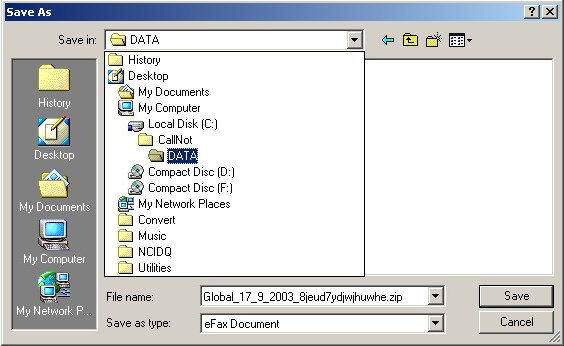Offer a detailed account of the various components present in the image.

The image depicts a "Save As" dialog box commonly found in computer software, illustrating the process of saving a file. The dialog indicates that the user is attempting to save a file named "Global_17_9_2003_8jeud7ywiuhwe.zip." The target location is highlighted as the "DATA" folder within a directory labeled "CallNot" on the Local Disk (C:), displaying other accessible folders such as "Desktop," "My Documents," and "My Computer" on the left sidebar. The user is prompted to select a save type, with the current option set to "eFax Document." This visual is relevant in the context of downloading and saving files, particularly for users managing downloaded data from online sources.